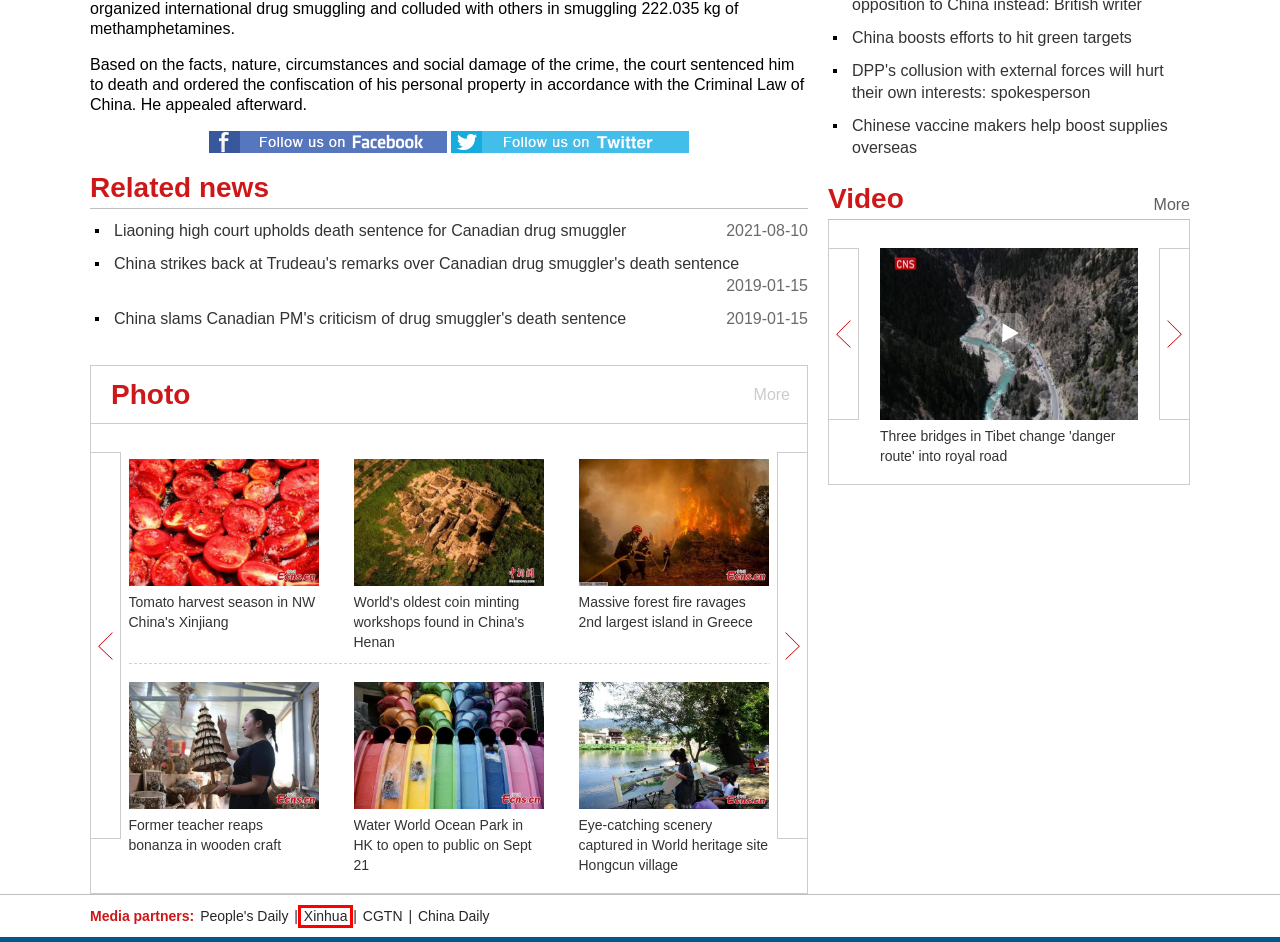You have a screenshot of a webpage with a red rectangle bounding box around a UI element. Choose the best description that matches the new page after clicking the element within the bounding box. The candidate descriptions are:
A. Inheritor brings Chinese shadow play to life with exquisite craftsmanship
B. DPP's collusion with external forces will hurt their own interests: spokesperson
C. China strikes back at Trudeau's remarks over Canadian drug smuggler's death sentence
D. Xinhua – China, World, Business, Sports, Photos and Video | English.news.cn
E. China boosts efforts to hit green targets
F. Italy rolls out 'green pass' nationwide amid surge in Delta cases
G. Three bridges in Tibet change 'danger route' into royal road
H. Massive forest fire ravages 2nd largest island in Greece

D